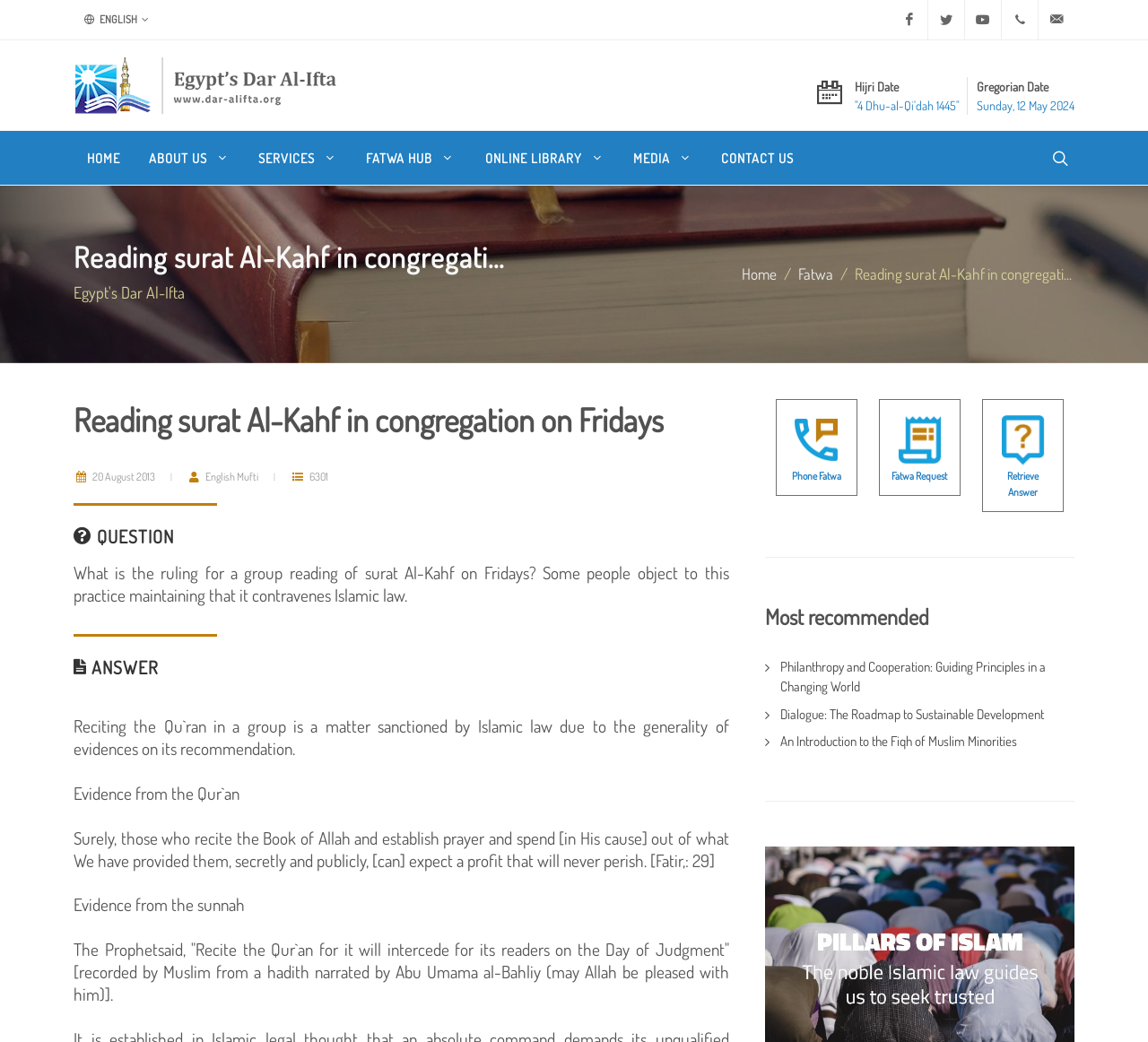Locate the bounding box coordinates of the element that needs to be clicked to carry out the instruction: "Search for something". The coordinates should be given as four float numbers ranging from 0 to 1, i.e., [left, top, right, bottom].

[0.0, 0.126, 1.0, 0.177]